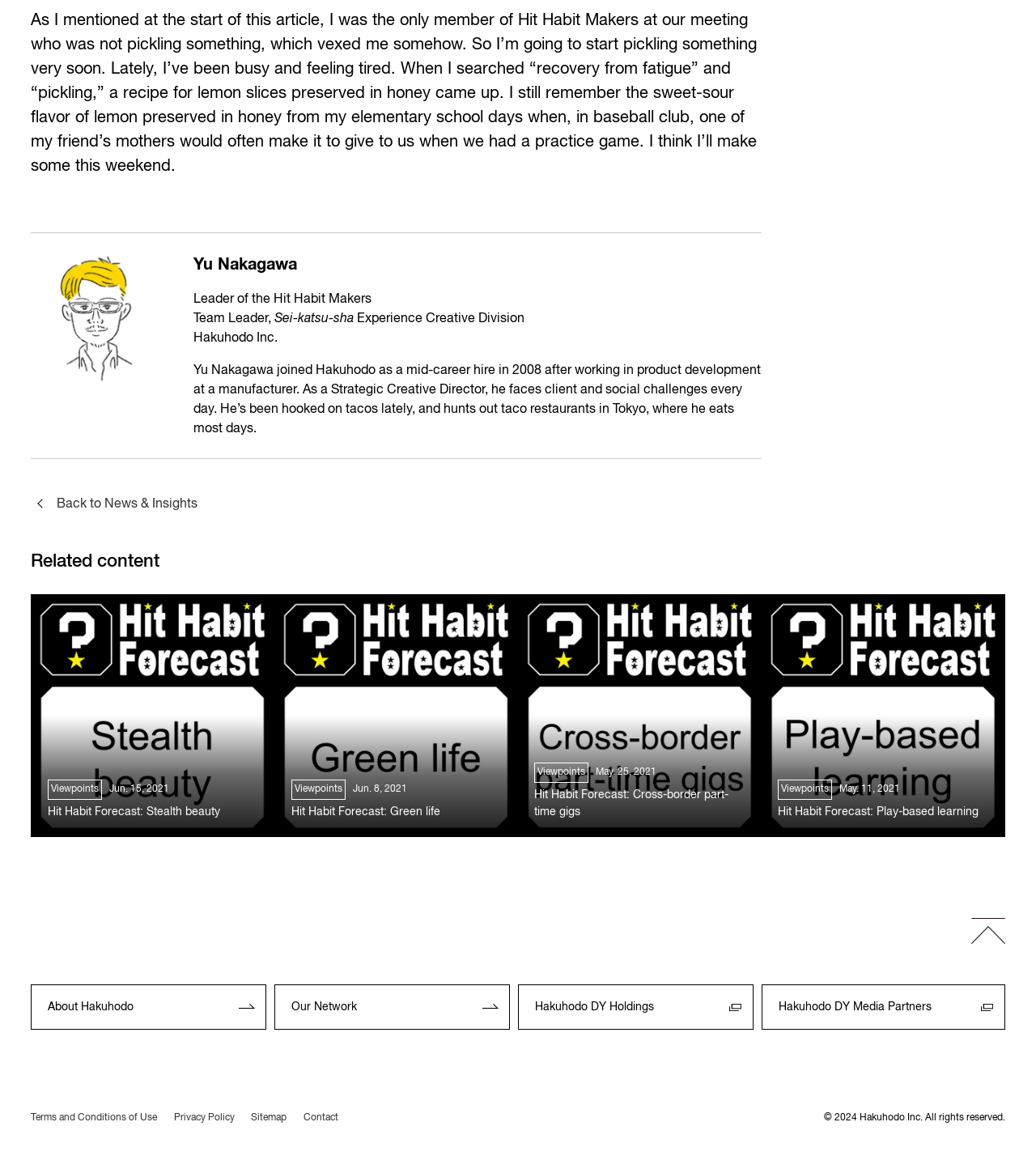Please identify the coordinates of the bounding box for the clickable region that will accomplish this instruction: "Go back to News & Insights".

[0.03, 0.43, 0.191, 0.442]